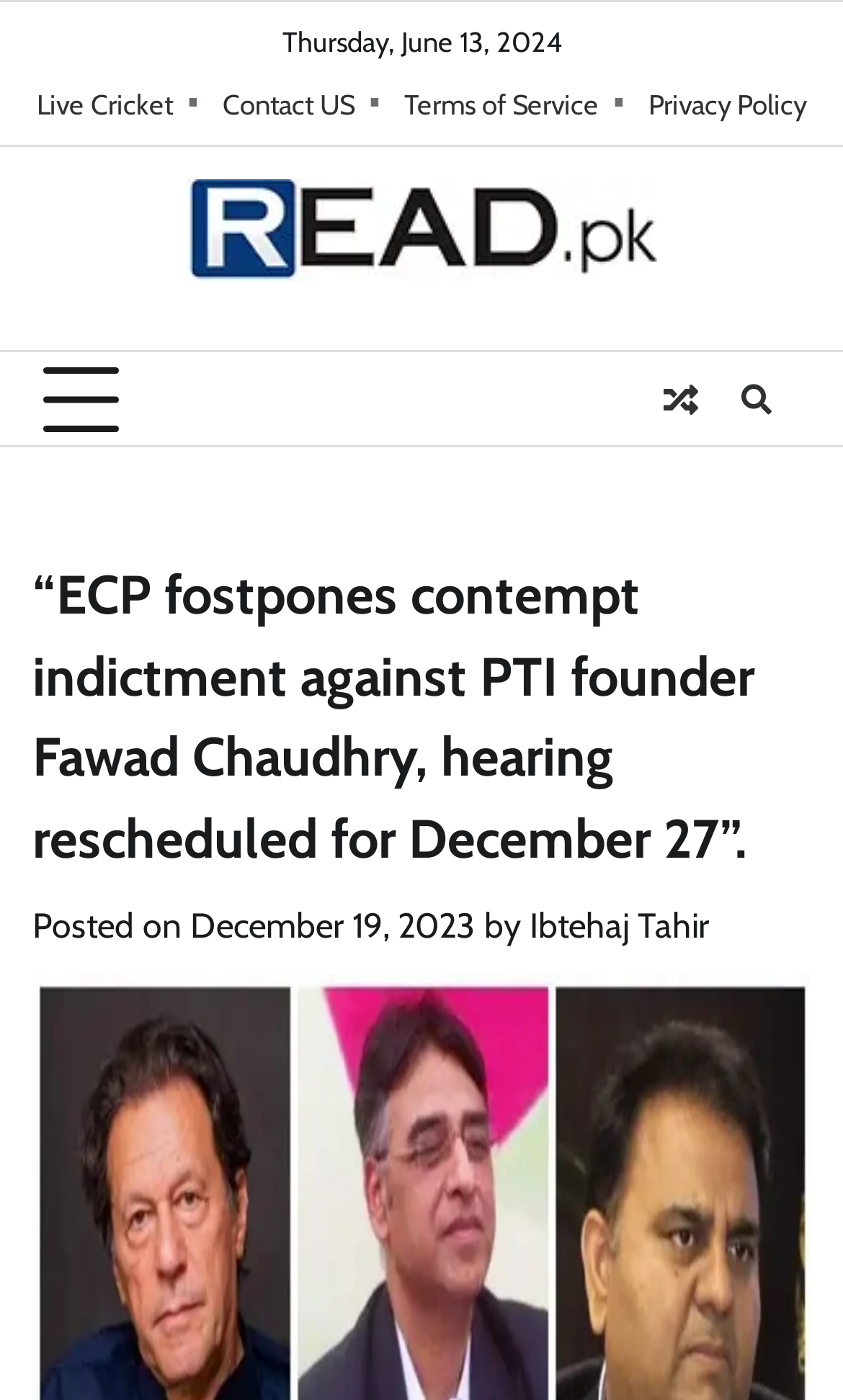What is the name of the person against whom the contempt indictment was postponed?
Carefully analyze the image and provide a thorough answer to the question.

The answer can be found in the main heading of the webpage, which states 'ECP fostpones contempt indictment against PTI founder Fawad Chaudhry, hearing rescheduled for December 27'.